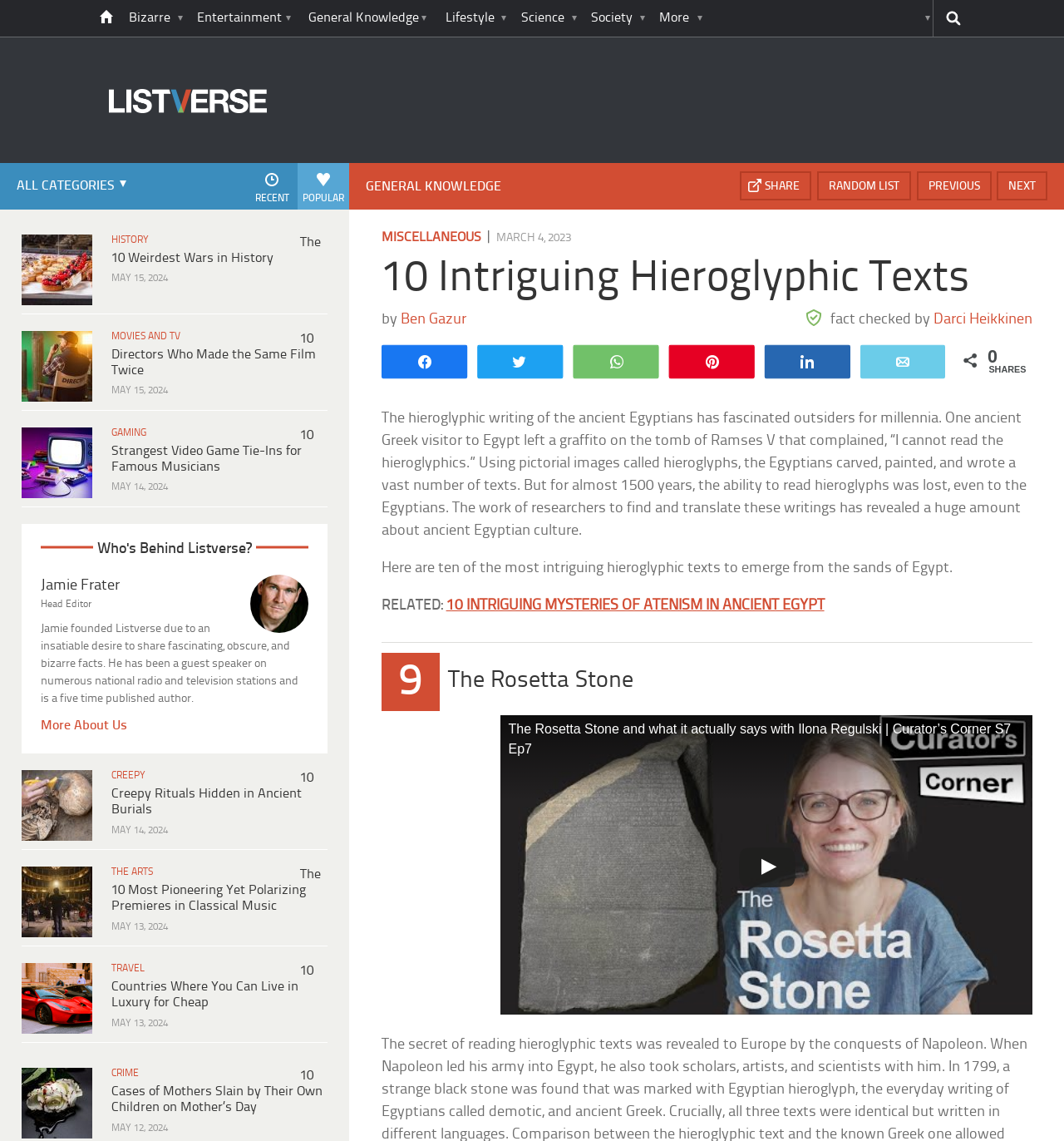Give a concise answer of one word or phrase to the question: 
What is the category of the article '10 Creepy Rituals Hidden in Ancient Burials'?

CREEPY